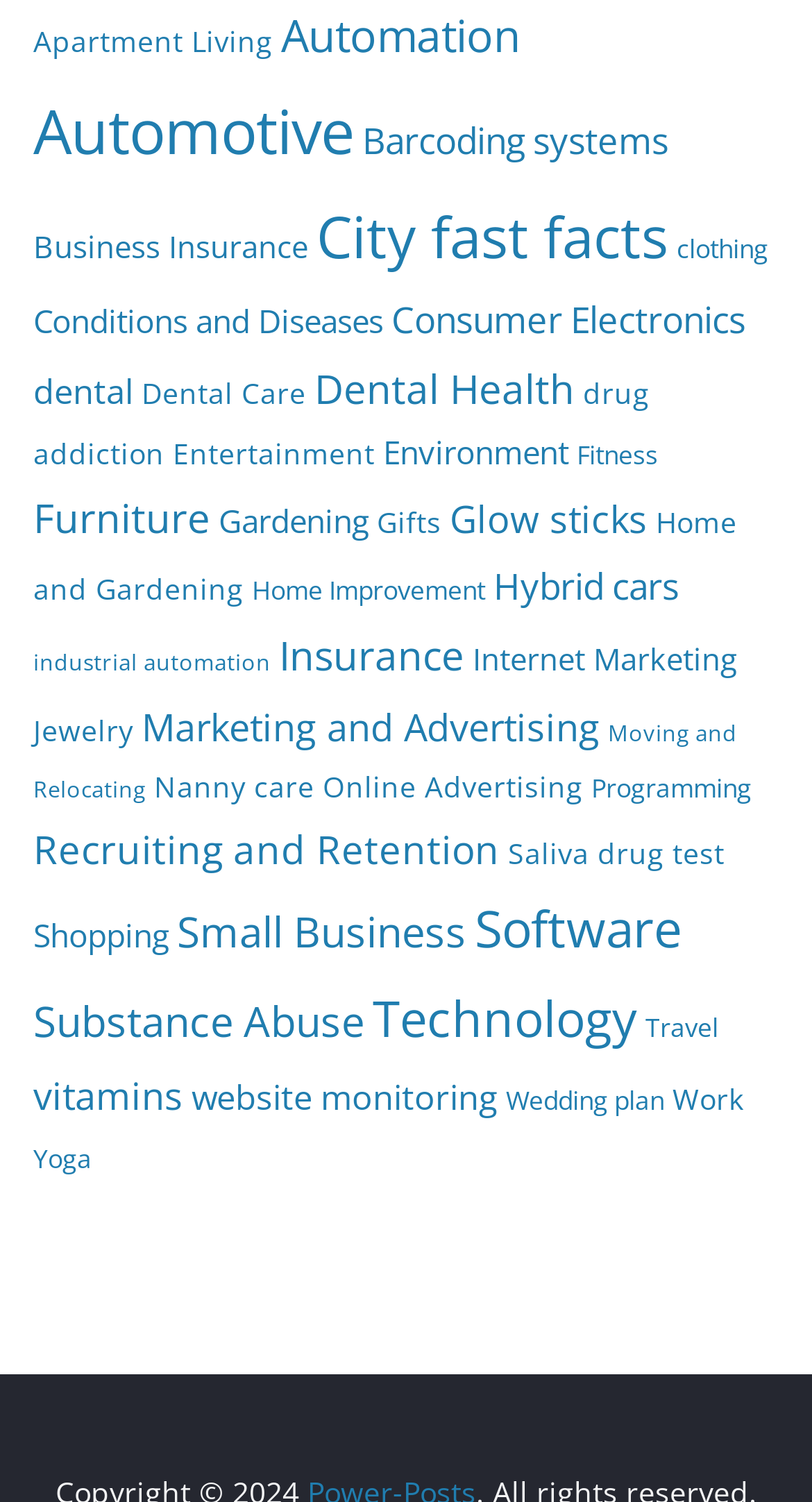Please identify the bounding box coordinates of the element's region that needs to be clicked to fulfill the following instruction: "Enter your name". The bounding box coordinates should consist of four float numbers between 0 and 1, i.e., [left, top, right, bottom].

None